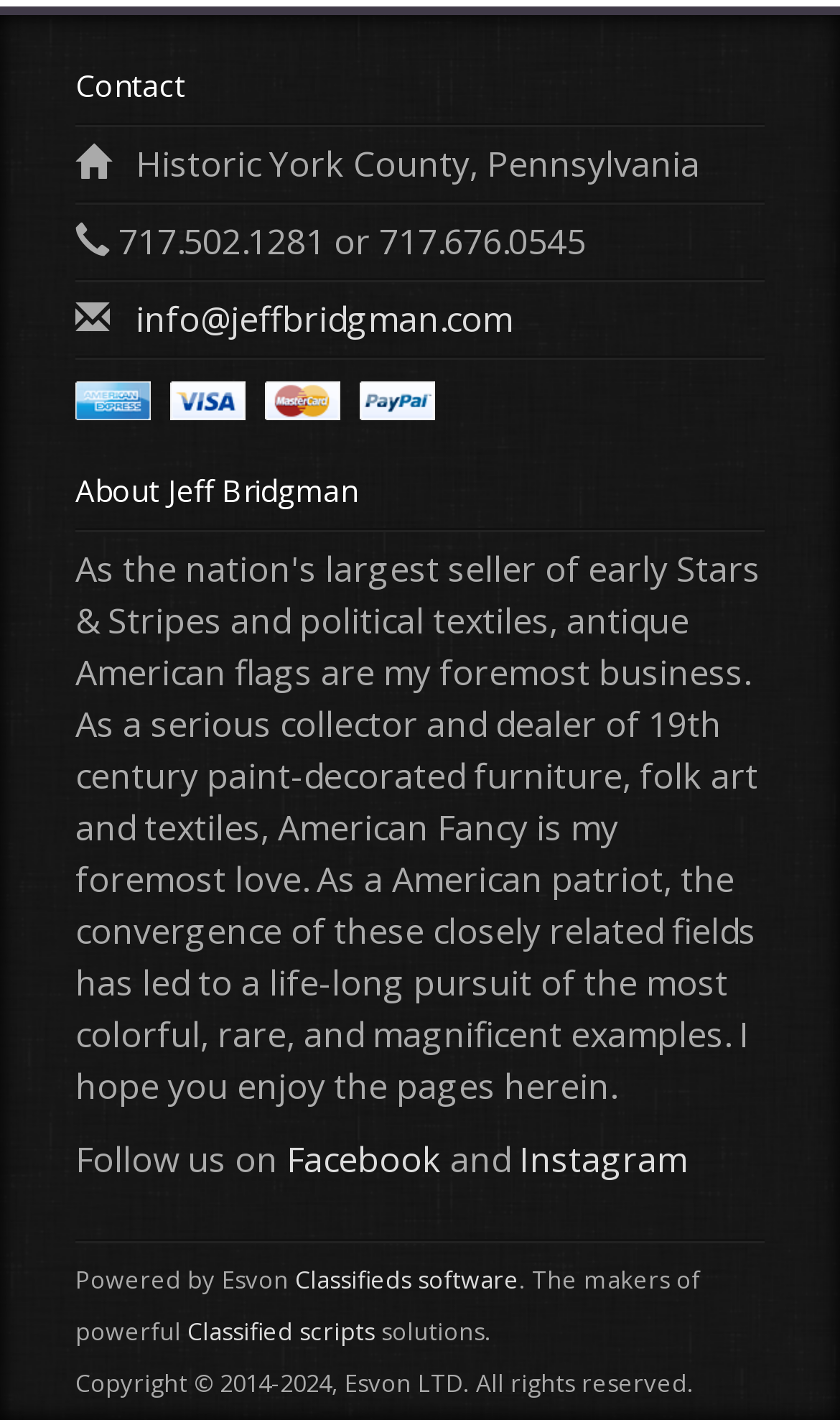Please provide a brief answer to the following inquiry using a single word or phrase:
What is the name of the software powering the website?

Classifieds software